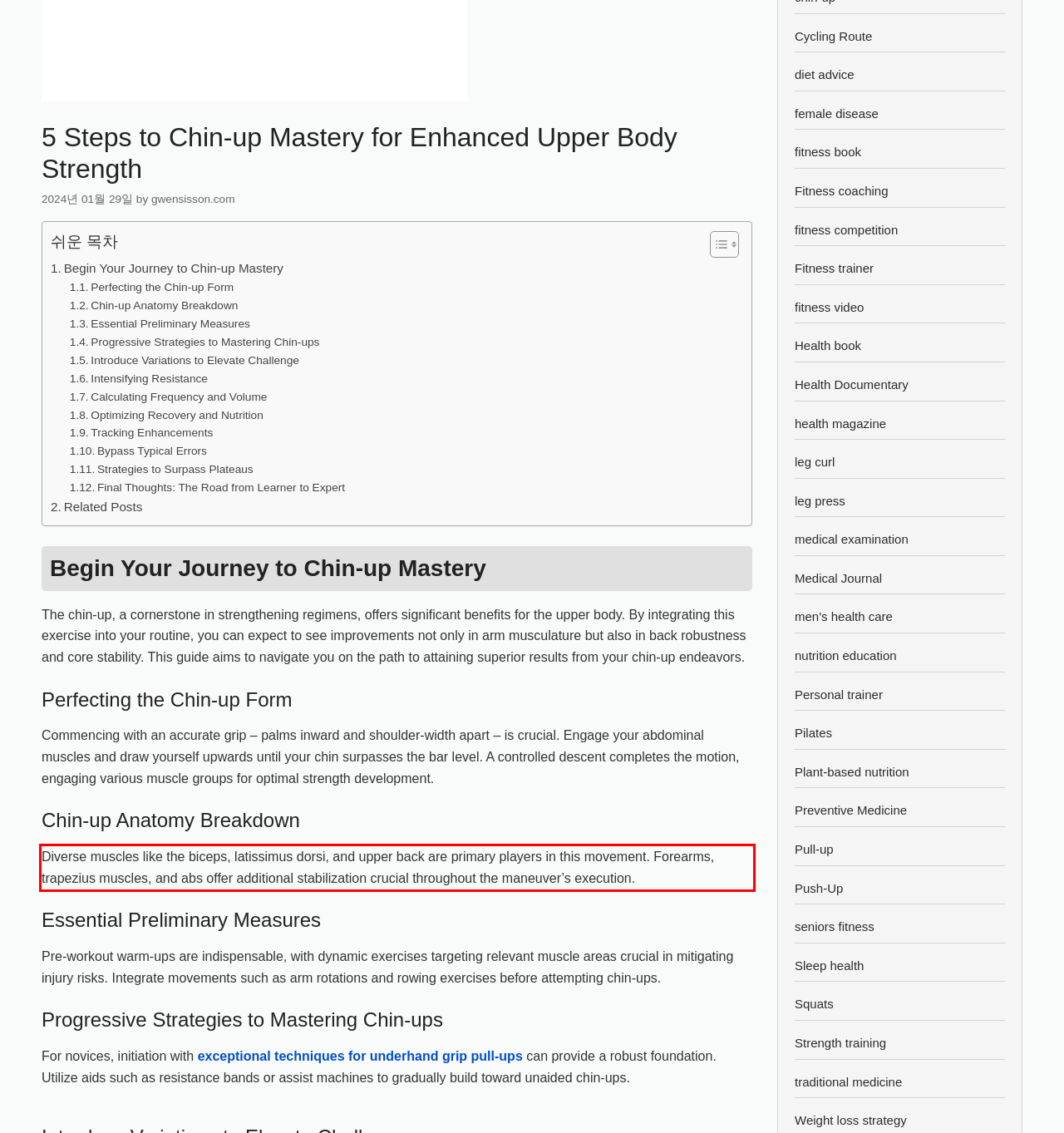You are looking at a screenshot of a webpage with a red rectangle bounding box. Use OCR to identify and extract the text content found inside this red bounding box.

Diverse muscles like the biceps, latissimus dorsi, and upper back are primary players in this movement. Forearms, trapezius muscles, and abs offer additional stabilization crucial throughout the maneuver’s execution.